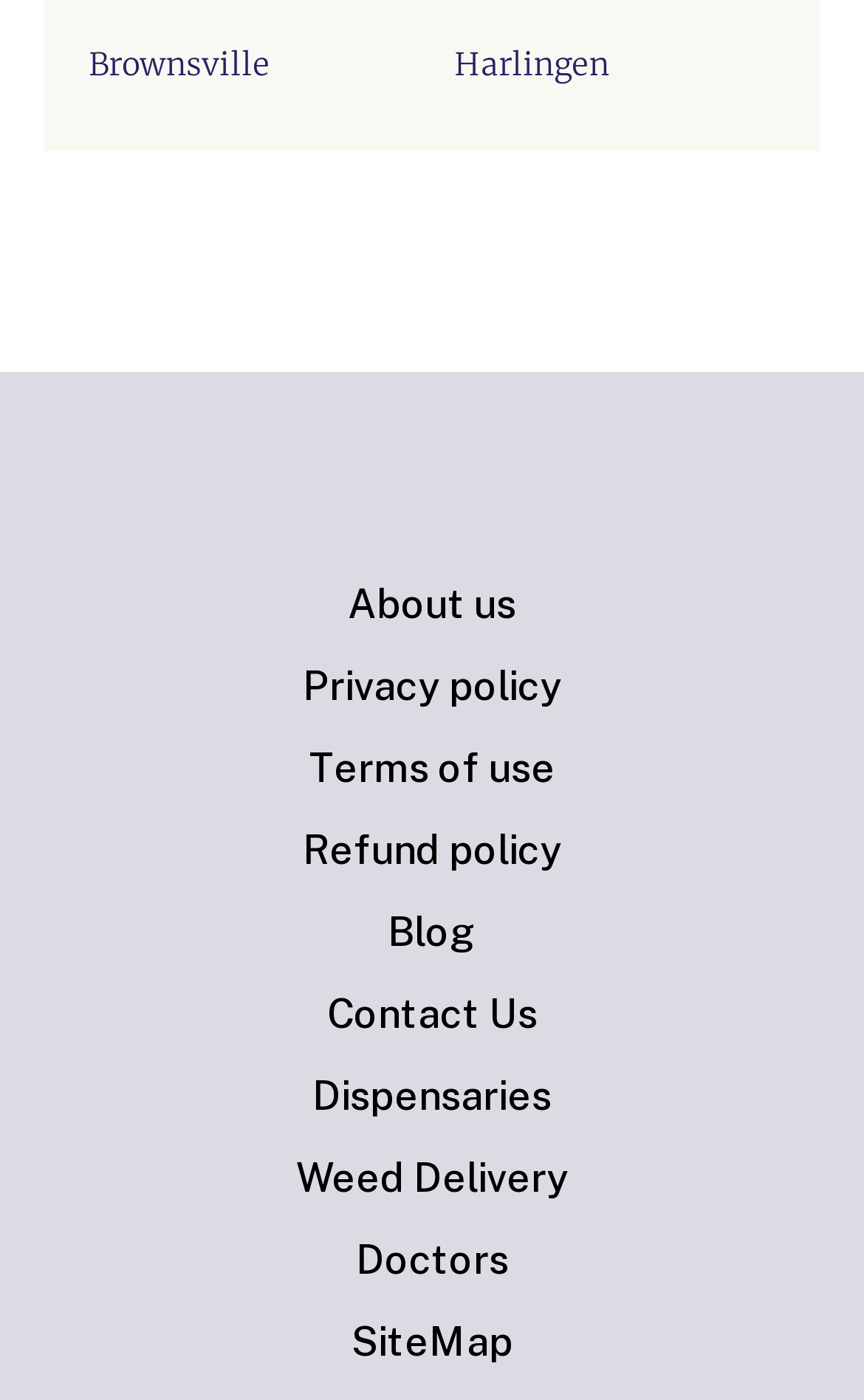What is the name of the image at the top? From the image, respond with a single word or brief phrase.

Texas Cannabis Information Portal